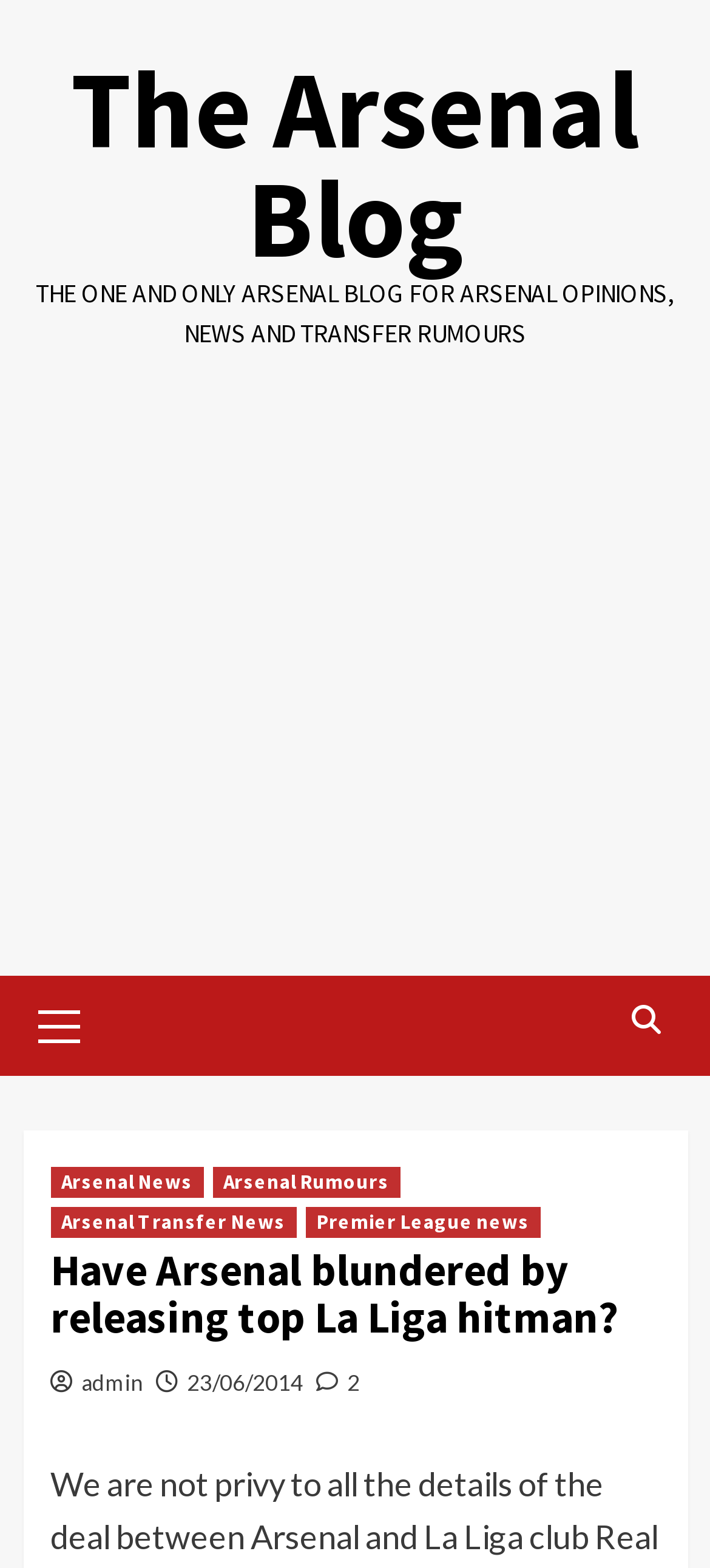Can you provide the bounding box coordinates for the element that should be clicked to implement the instruction: "Read more about Ukraine relationship and dating guide"?

None